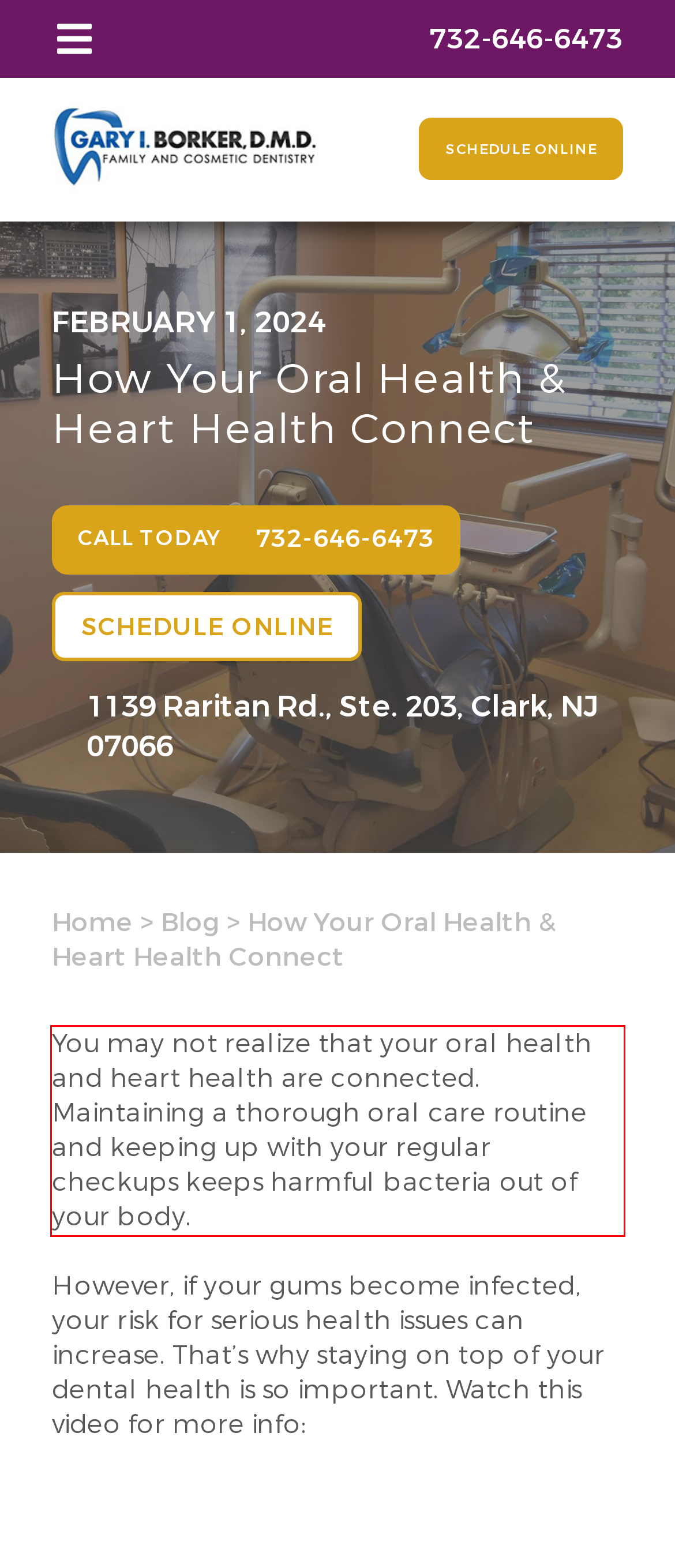Please examine the webpage screenshot containing a red bounding box and use OCR to recognize and output the text inside the red bounding box.

You may not realize that your oral health and heart health are connected. Maintaining a thorough oral care routine and keeping up with your regular checkups keeps harmful bacteria out of your body.